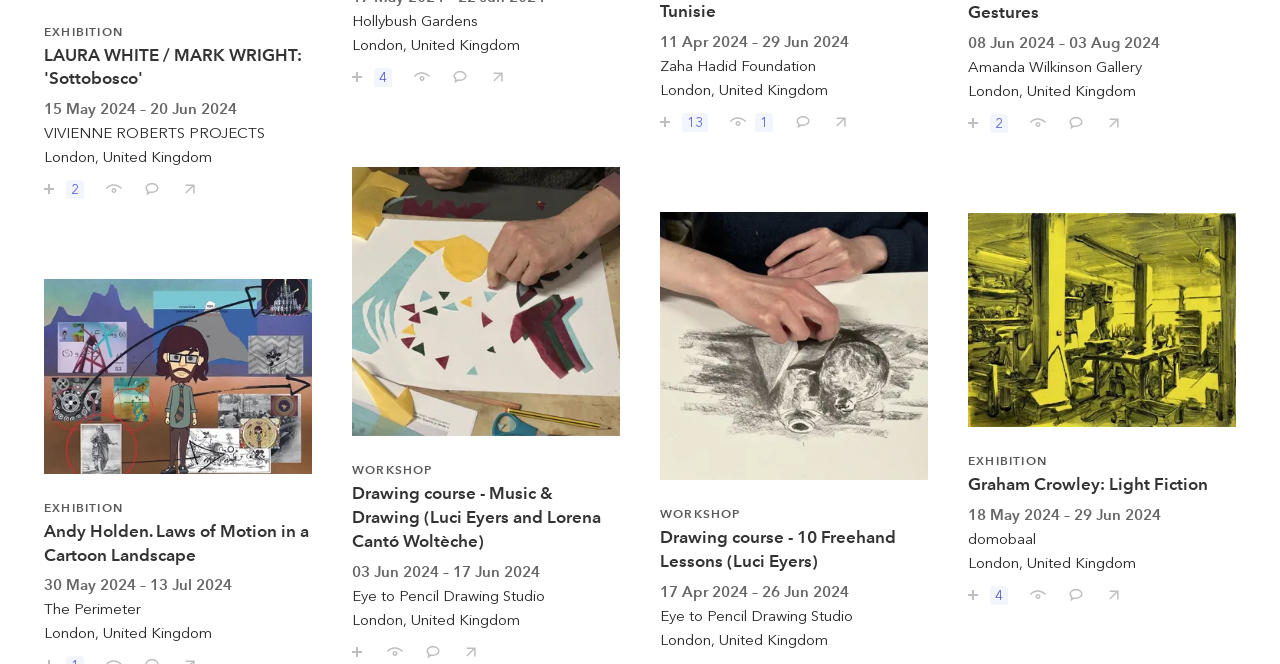Determine the bounding box coordinates for the area that should be clicked to carry out the following instruction: "Save Andrea Büttner: What Is So Terrible About Craft?".

[0.263, 0.086, 0.314, 0.132]